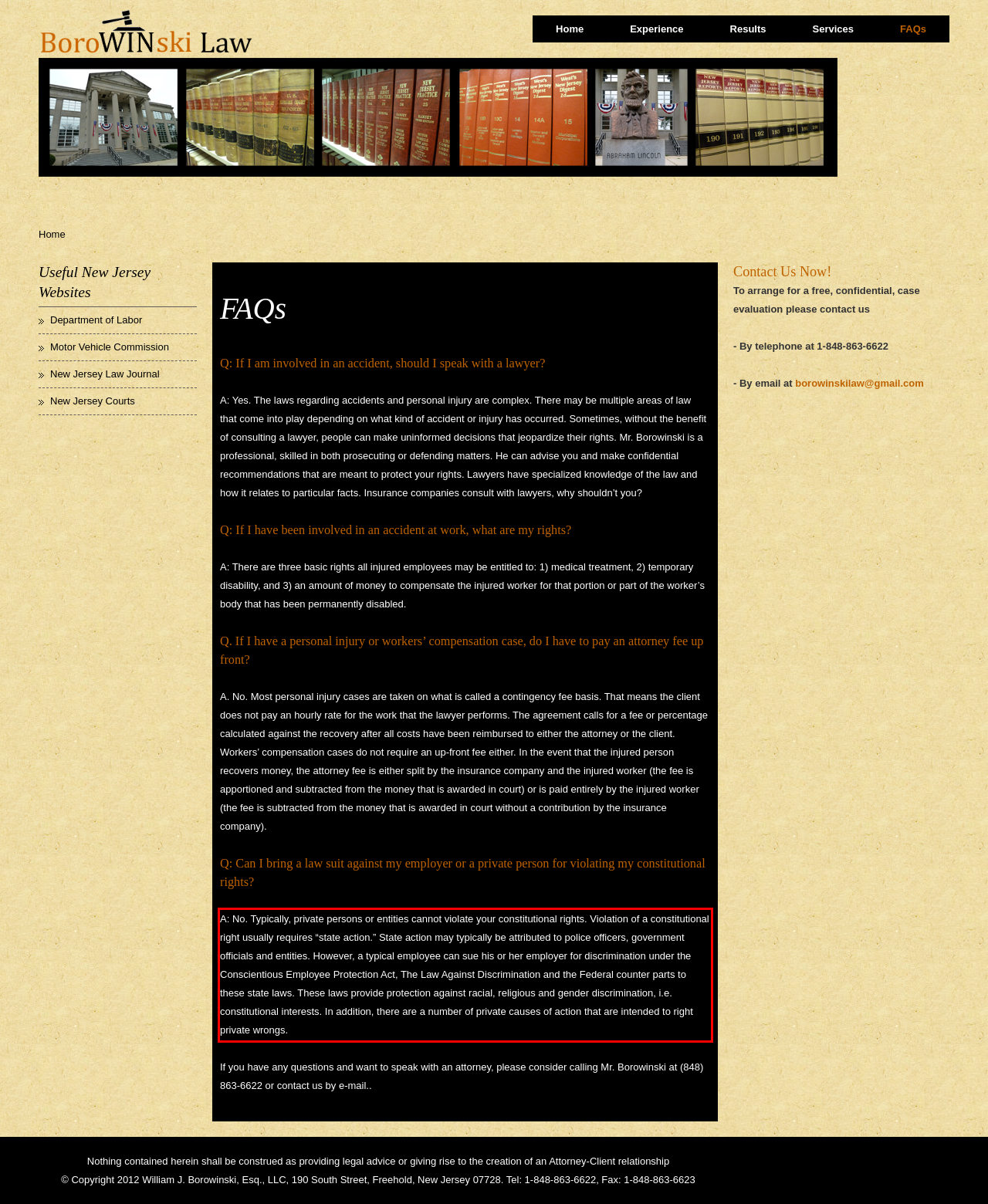View the screenshot of the webpage and identify the UI element surrounded by a red bounding box. Extract the text contained within this red bounding box.

A: No. Typically, private persons or entities cannot violate your constitutional rights. Violation of a constitutional right usually requires “state action.” State action may typically be attributed to police officers, government officials and entities. However, a typical employee can sue his or her employer for discrimination under the Conscientious Employee Protection Act, The Law Against Discrimination and the Federal counter parts to these state laws. These laws provide protection against racial, religious and gender discrimination, i.e. constitutional interests. In addition, there are a number of private causes of action that are intended to right private wrongs.